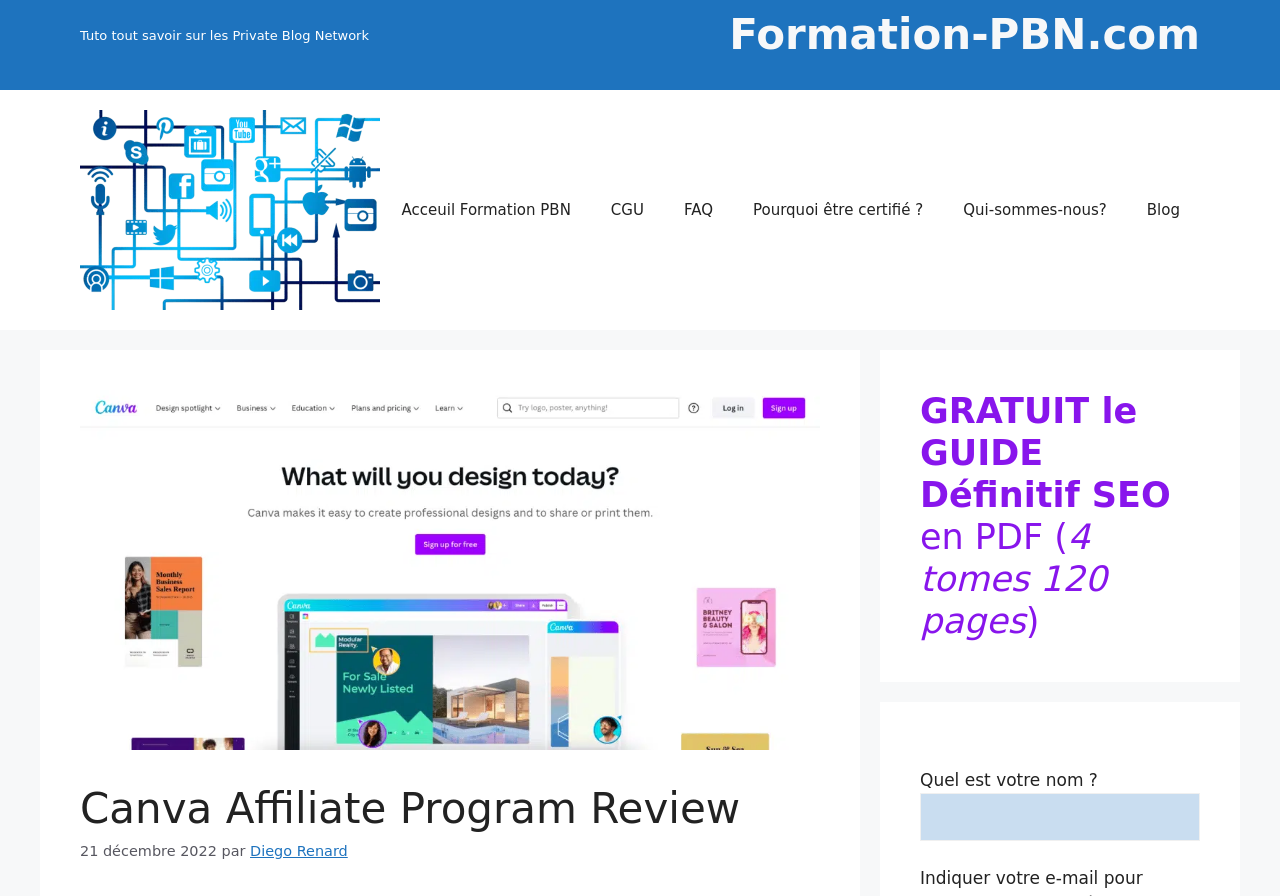What is the purpose of the textbox?
Please use the image to provide an in-depth answer to the question.

The textbox is located below the heading 'GRATUIT le GUIDE Définitif SEO en PDF (4 tomes 120 pages)', and it has a label 'Quel est votre nom?' which suggests that it is used to enter your name.